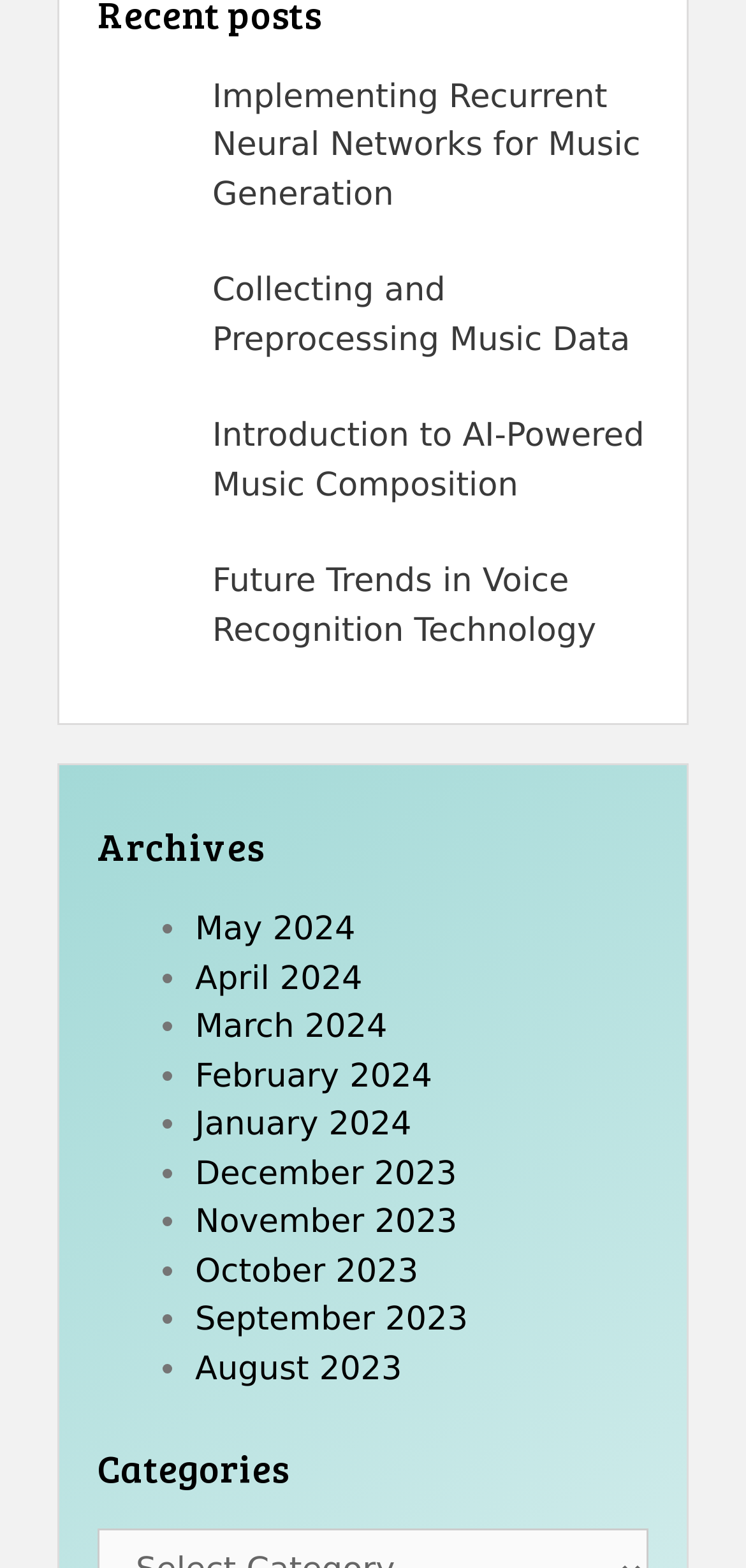Determine the bounding box coordinates of the clickable region to carry out the instruction: "explore voice recognition technology trends".

[0.285, 0.359, 0.799, 0.414]